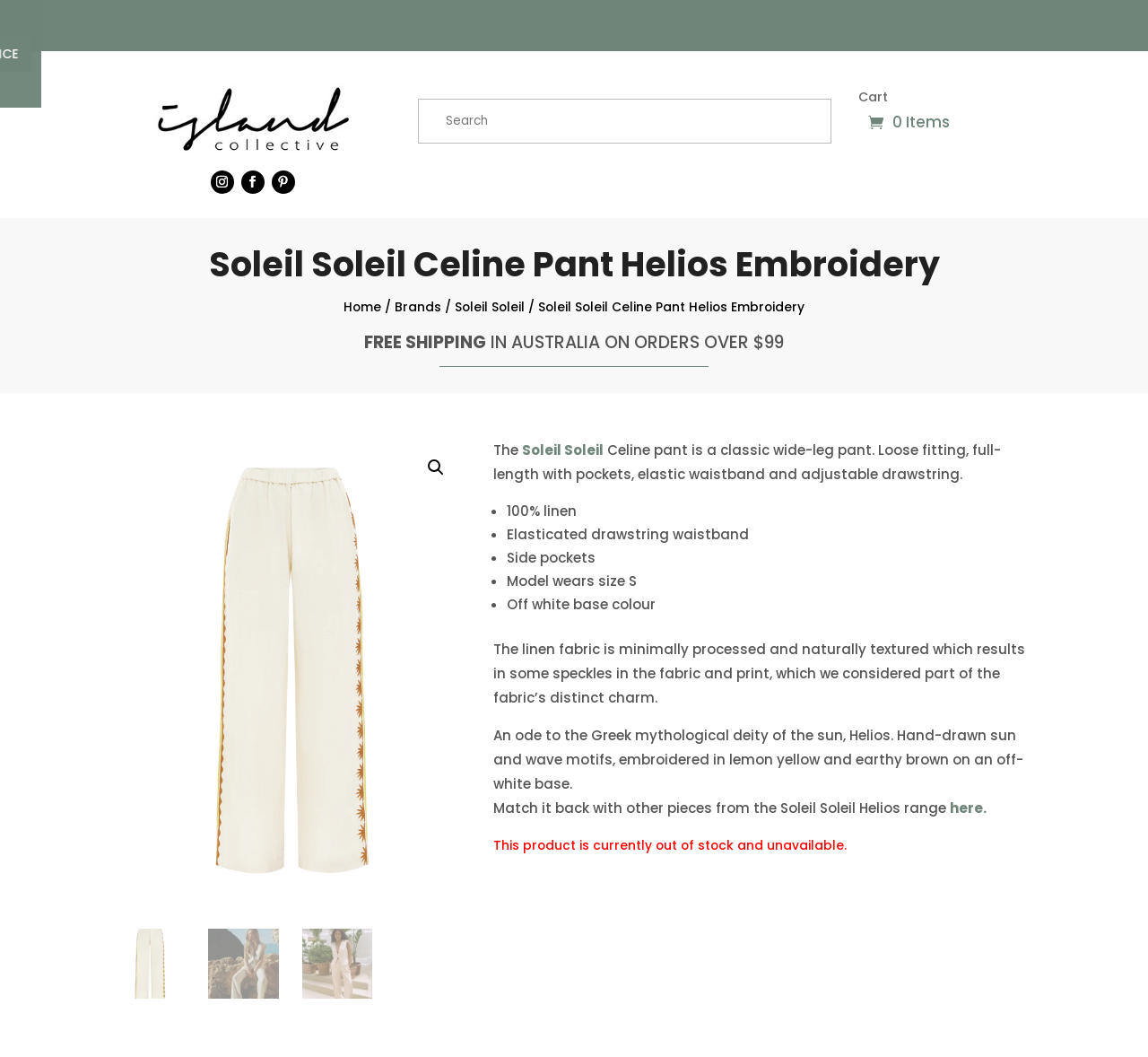Please find the bounding box coordinates of the element that needs to be clicked to perform the following instruction: "Subscribe with us". The bounding box coordinates should be four float numbers between 0 and 1, represented as [left, top, right, bottom].

None